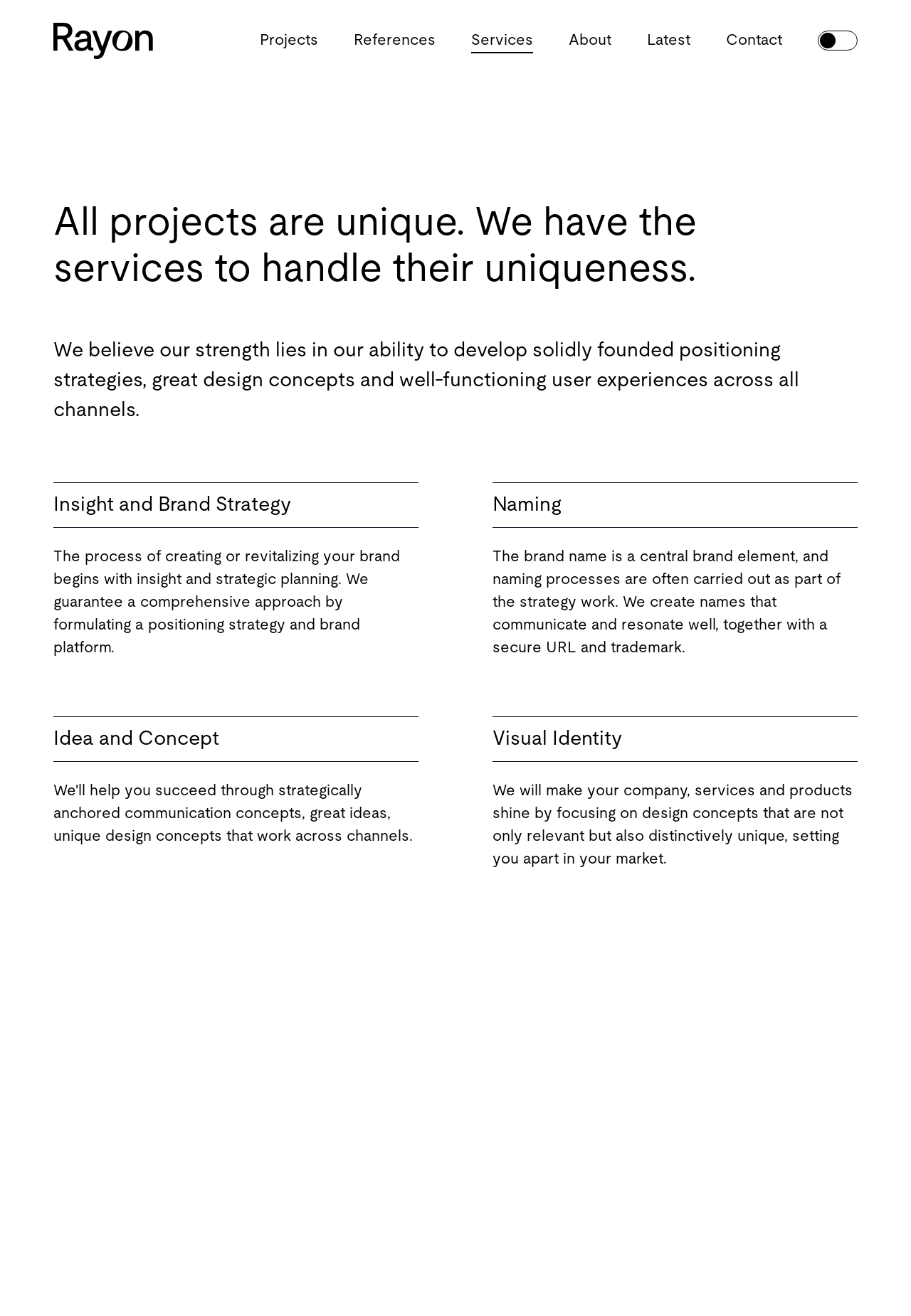Please extract and provide the main headline of the webpage.

All projects are unique. We have the services to handle their uniqueness.